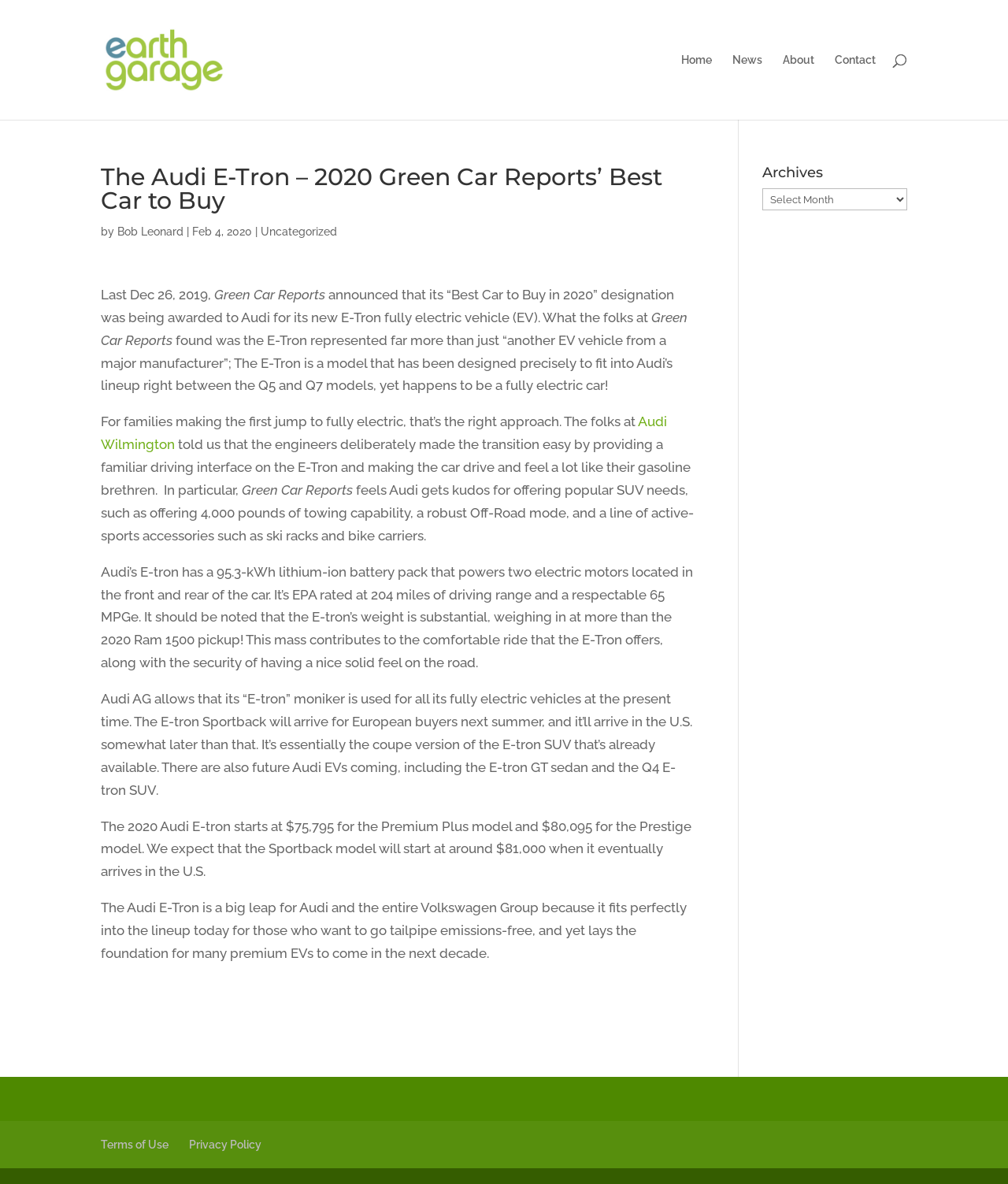Find the bounding box of the UI element described as follows: "Privacy Policy".

[0.188, 0.962, 0.259, 0.972]